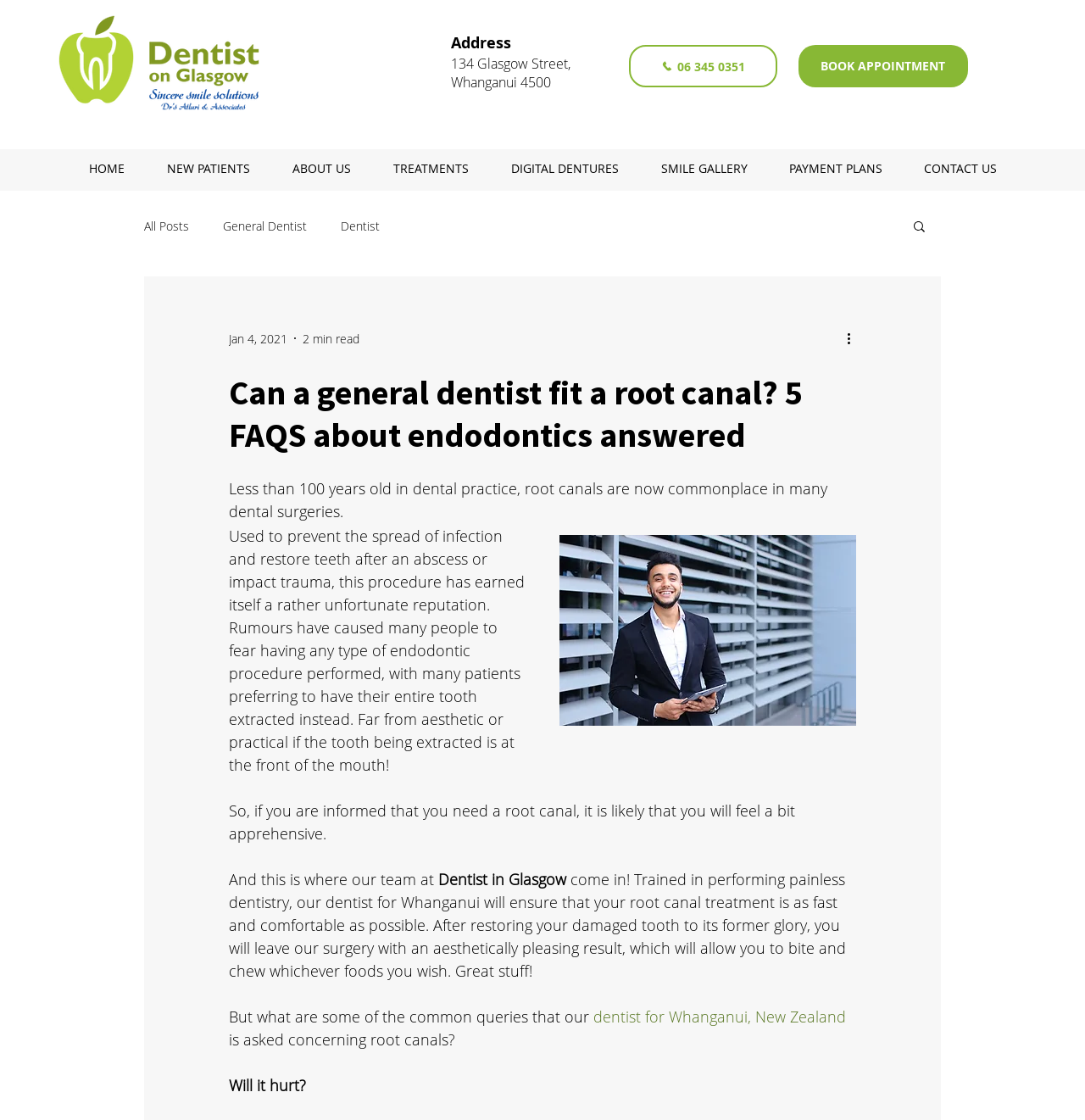Determine the bounding box coordinates for the element that should be clicked to follow this instruction: "Search for something". The coordinates should be given as four float numbers between 0 and 1, in the format [left, top, right, bottom].

[0.84, 0.195, 0.855, 0.211]